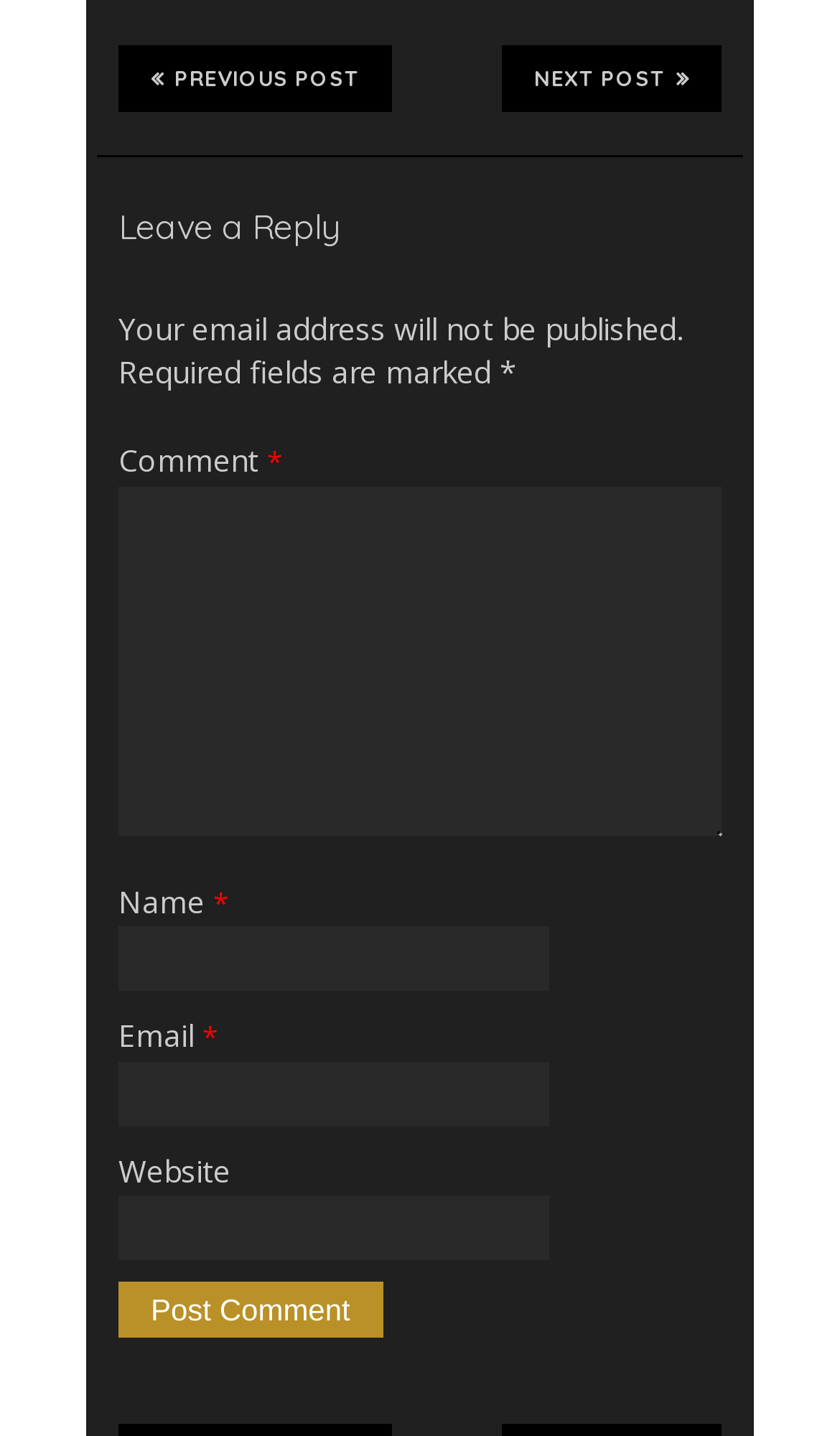Identify the bounding box coordinates for the UI element mentioned here: "name="submit" value="Post Comment"". Provide the coordinates as four float values between 0 and 1, i.e., [left, top, right, bottom].

[0.141, 0.893, 0.455, 0.932]